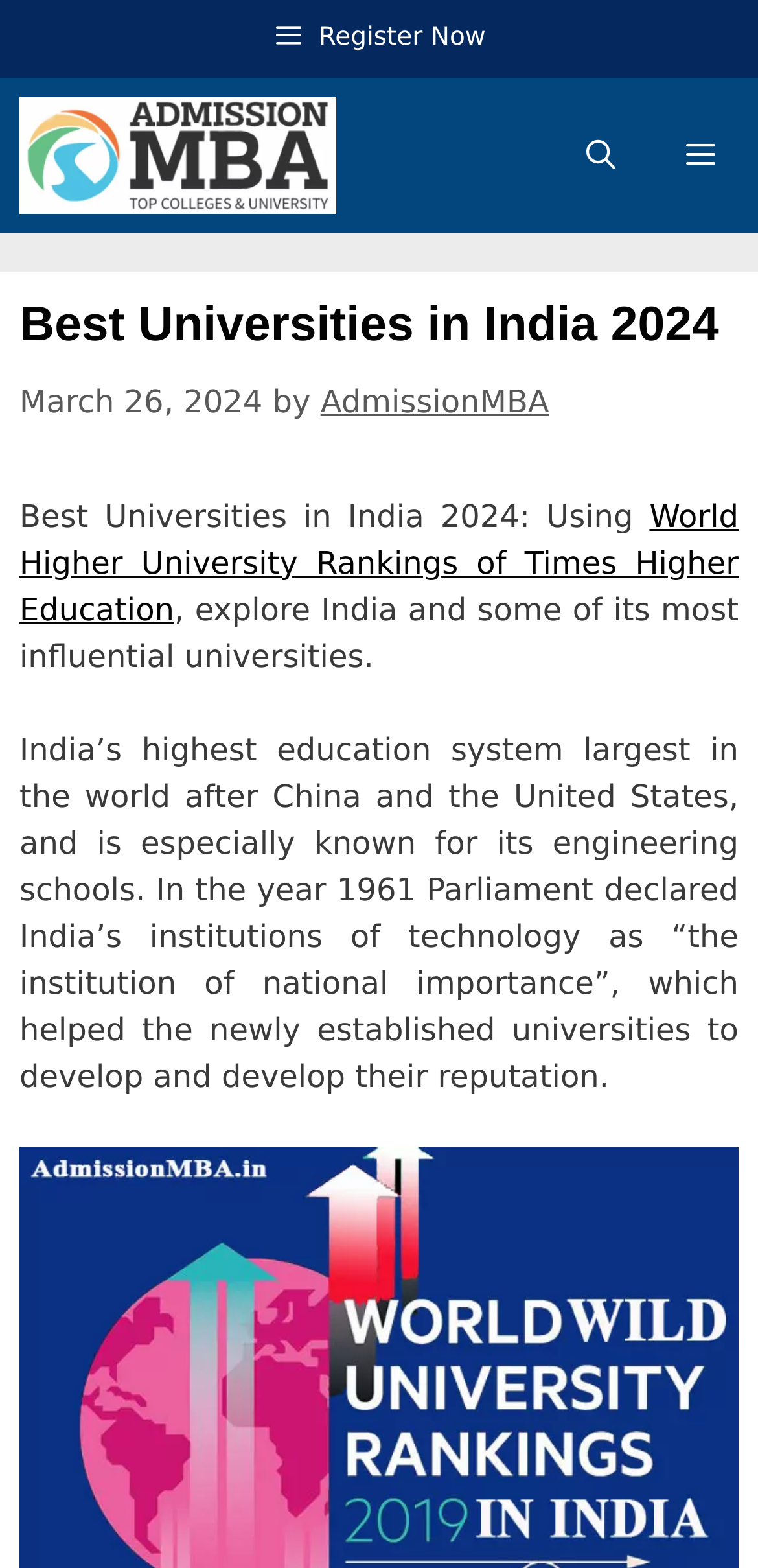Based on the visual content of the image, answer the question thoroughly: What is India's education system known for?

I found this information by reading the static text in the main content section, which states that 'India’s highest education system ... is especially known for its engineering schools'.